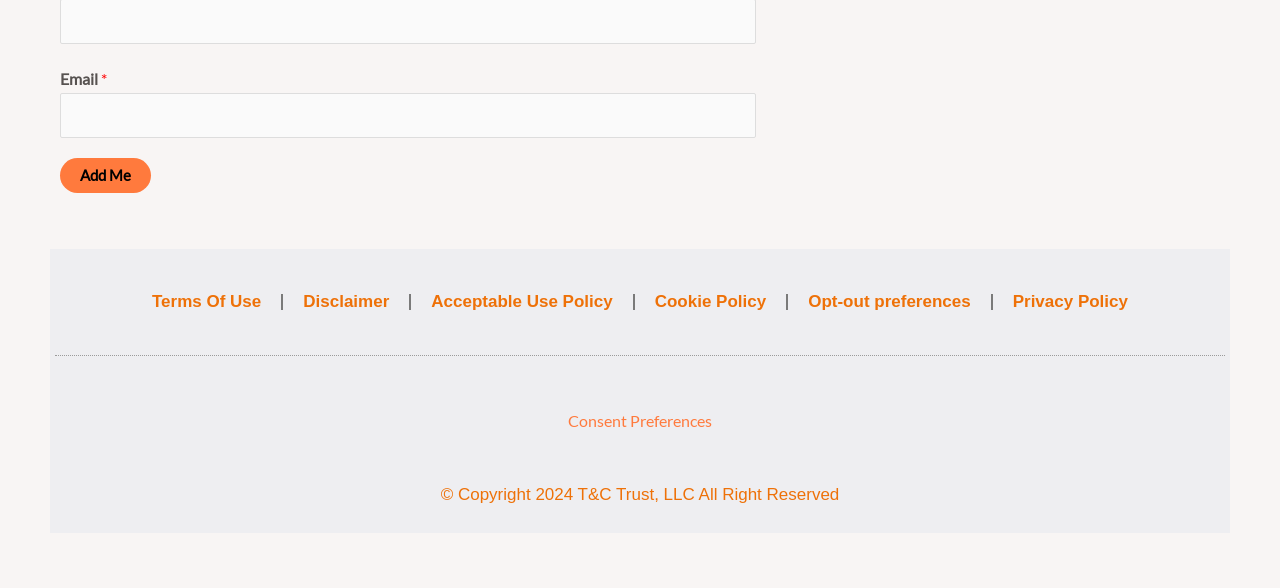Point out the bounding box coordinates of the section to click in order to follow this instruction: "View Terms Of Use".

[0.103, 0.475, 0.22, 0.553]